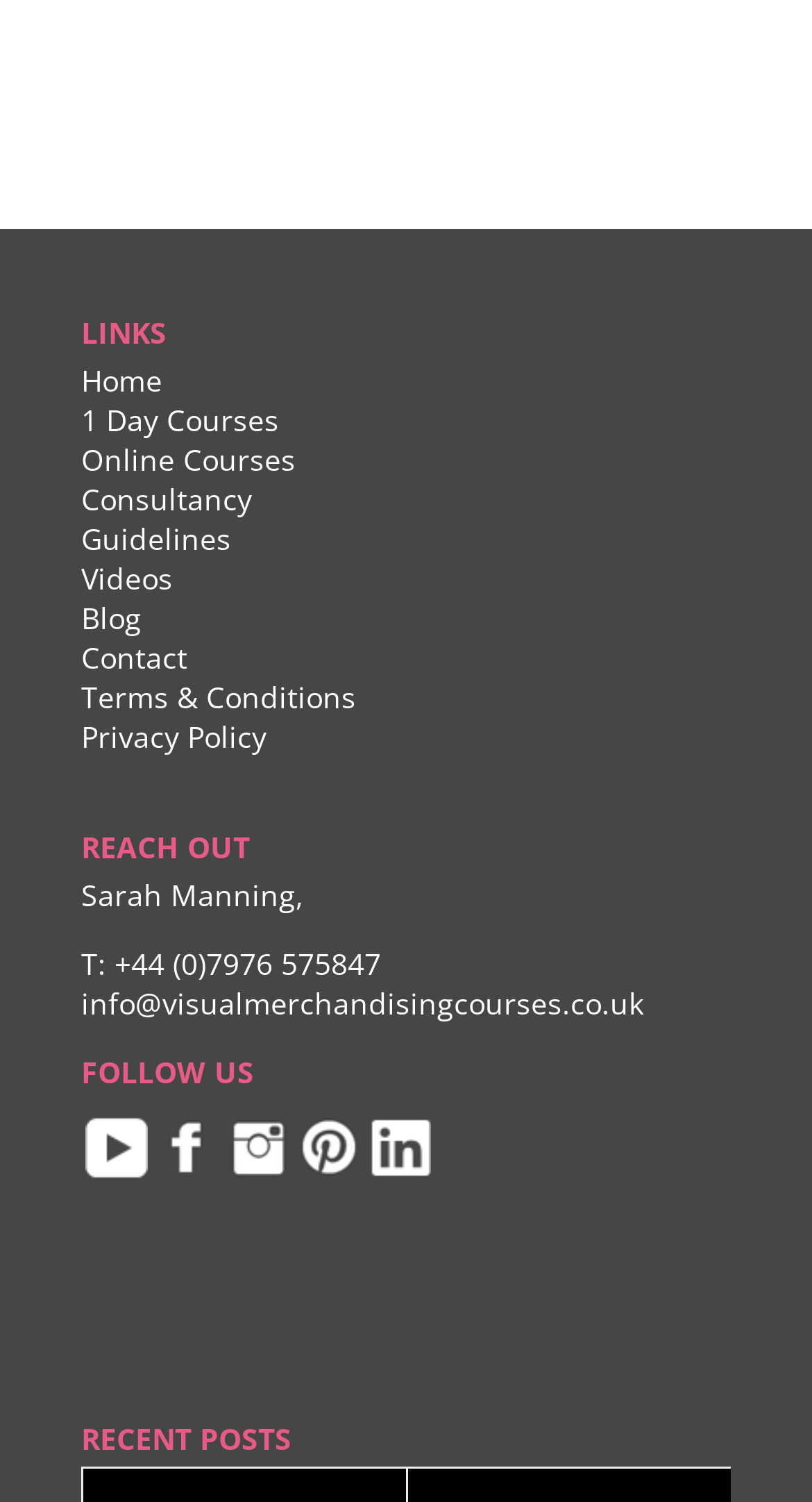Identify the bounding box coordinates of the specific part of the webpage to click to complete this instruction: "Contact us".

None